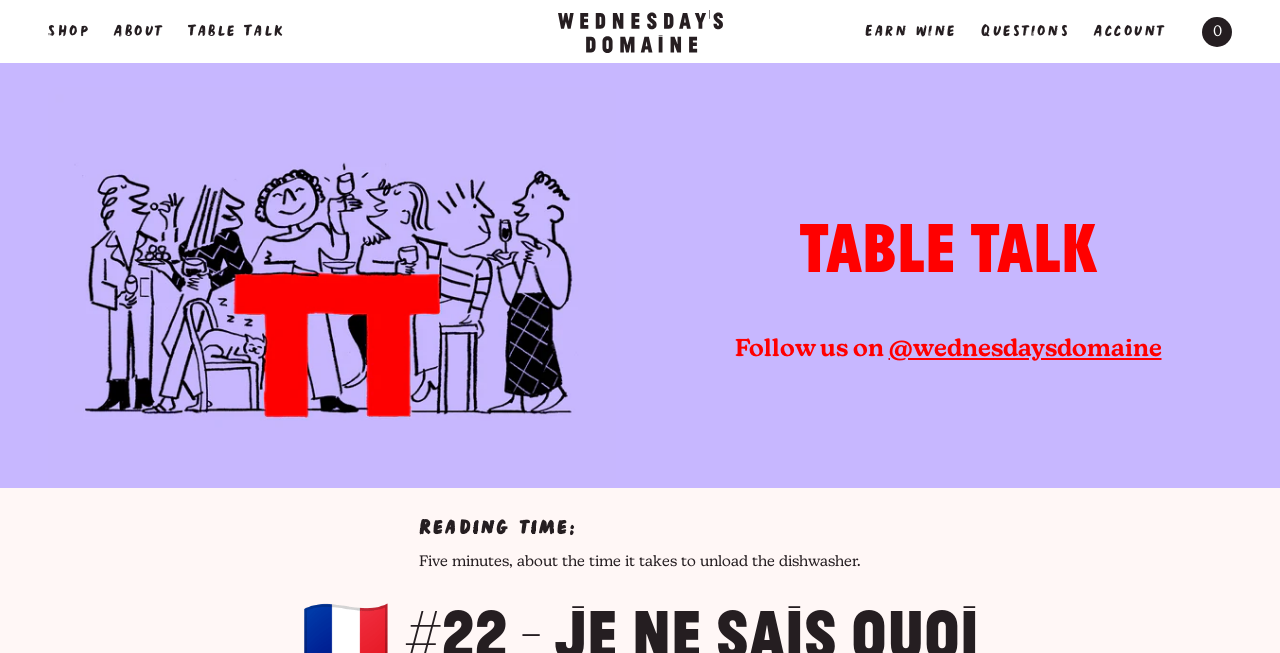Please find the bounding box for the UI element described by: "Cart 00 items".

[0.939, 0.025, 0.962, 0.071]